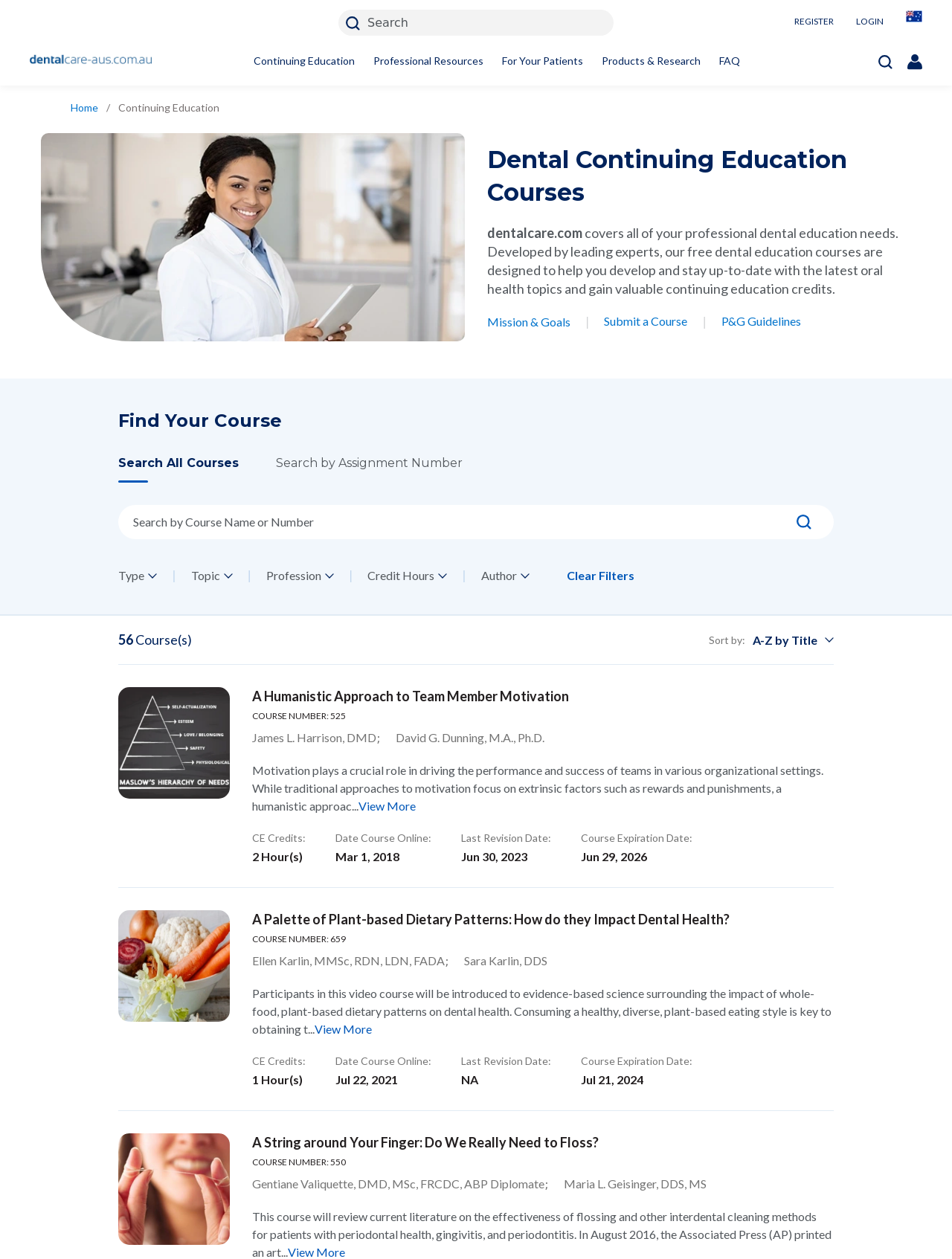What is the purpose of this website?
Give a thorough and detailed response to the question.

Based on the webpage content, it appears that the website is designed to provide dental professionals with continuing education courses, resources, and credits. The website offers a range of courses and topics, and users can search and filter courses by various criteria.